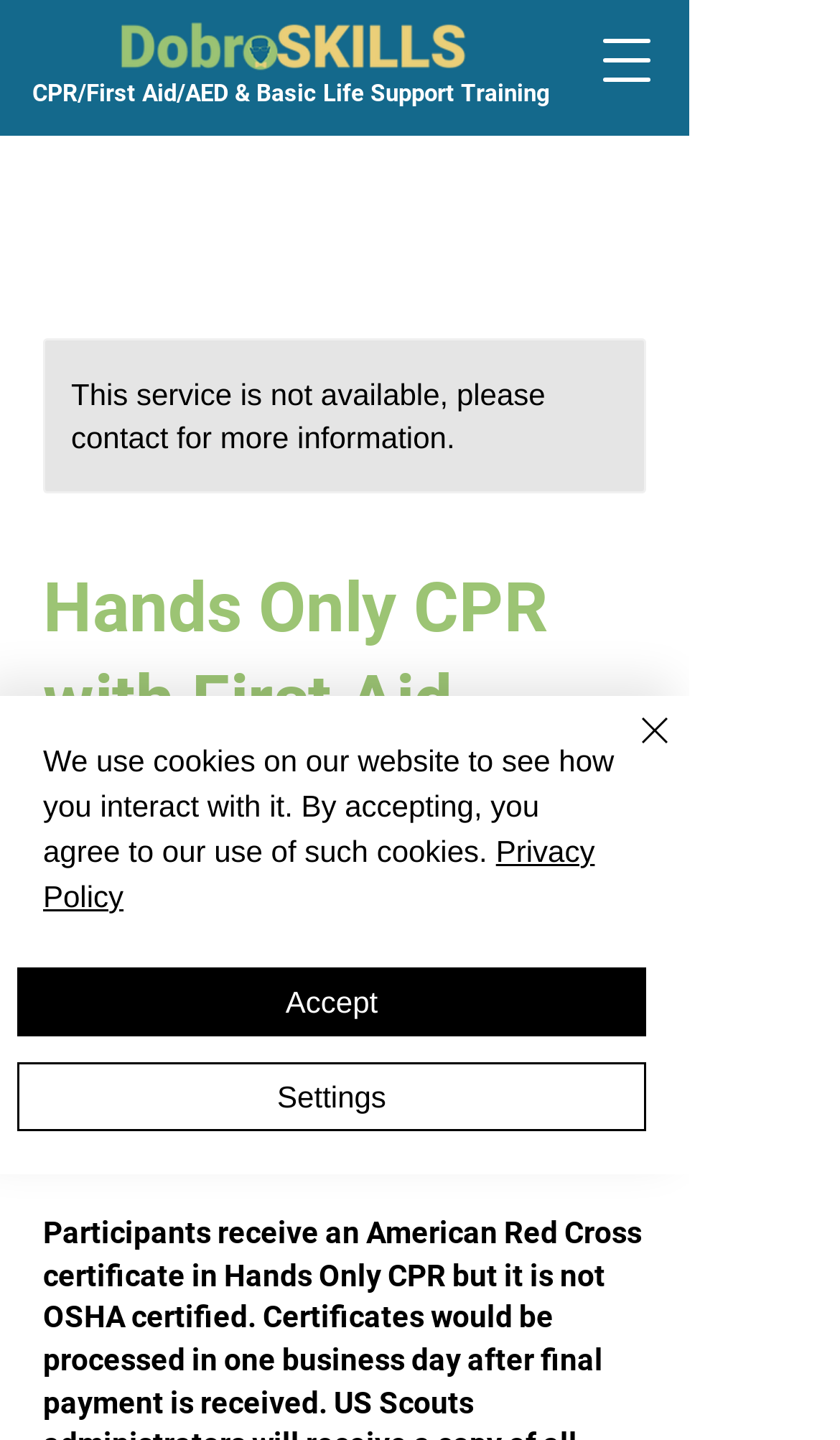Answer the following query with a single word or phrase:
What is the cost of the Hands Only CPR class?

12 US dollars